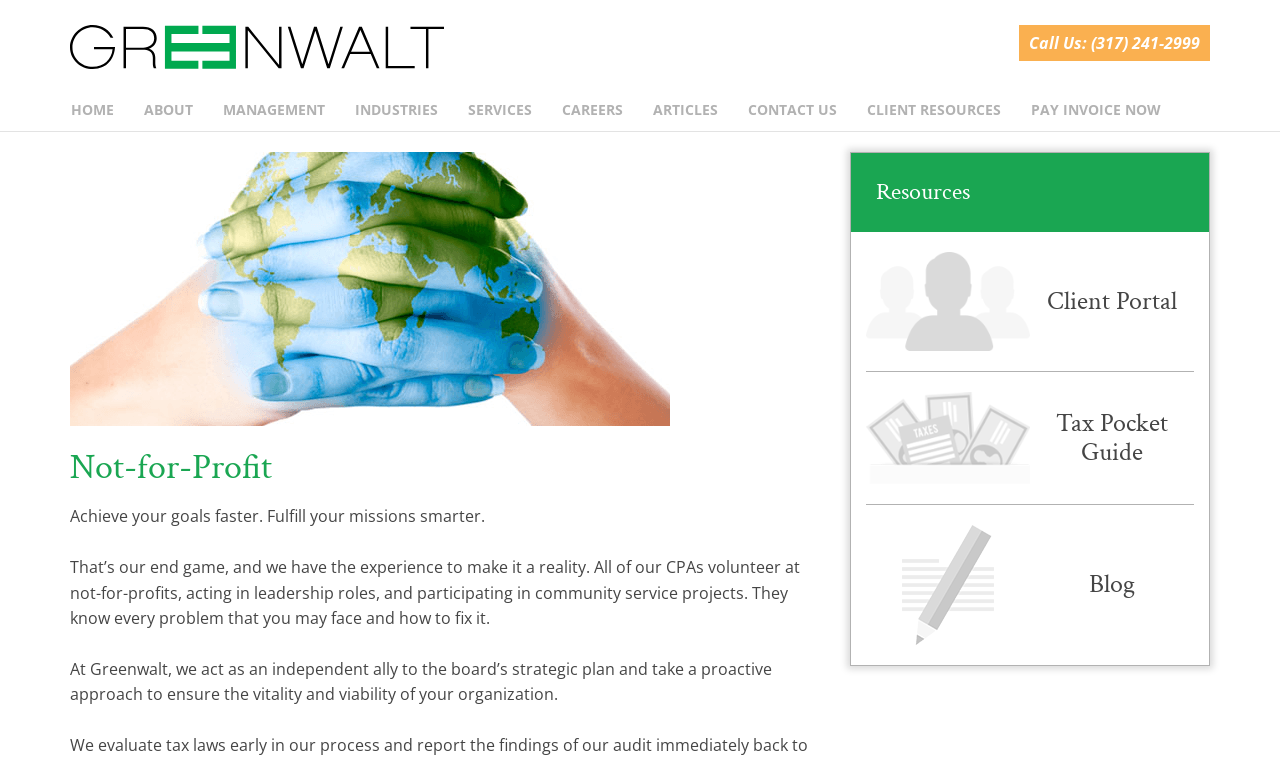Extract the bounding box coordinates for the described element: "Client Resources". The coordinates should be represented as four float numbers between 0 and 1: [left, top, right, bottom].

[0.666, 0.118, 0.794, 0.171]